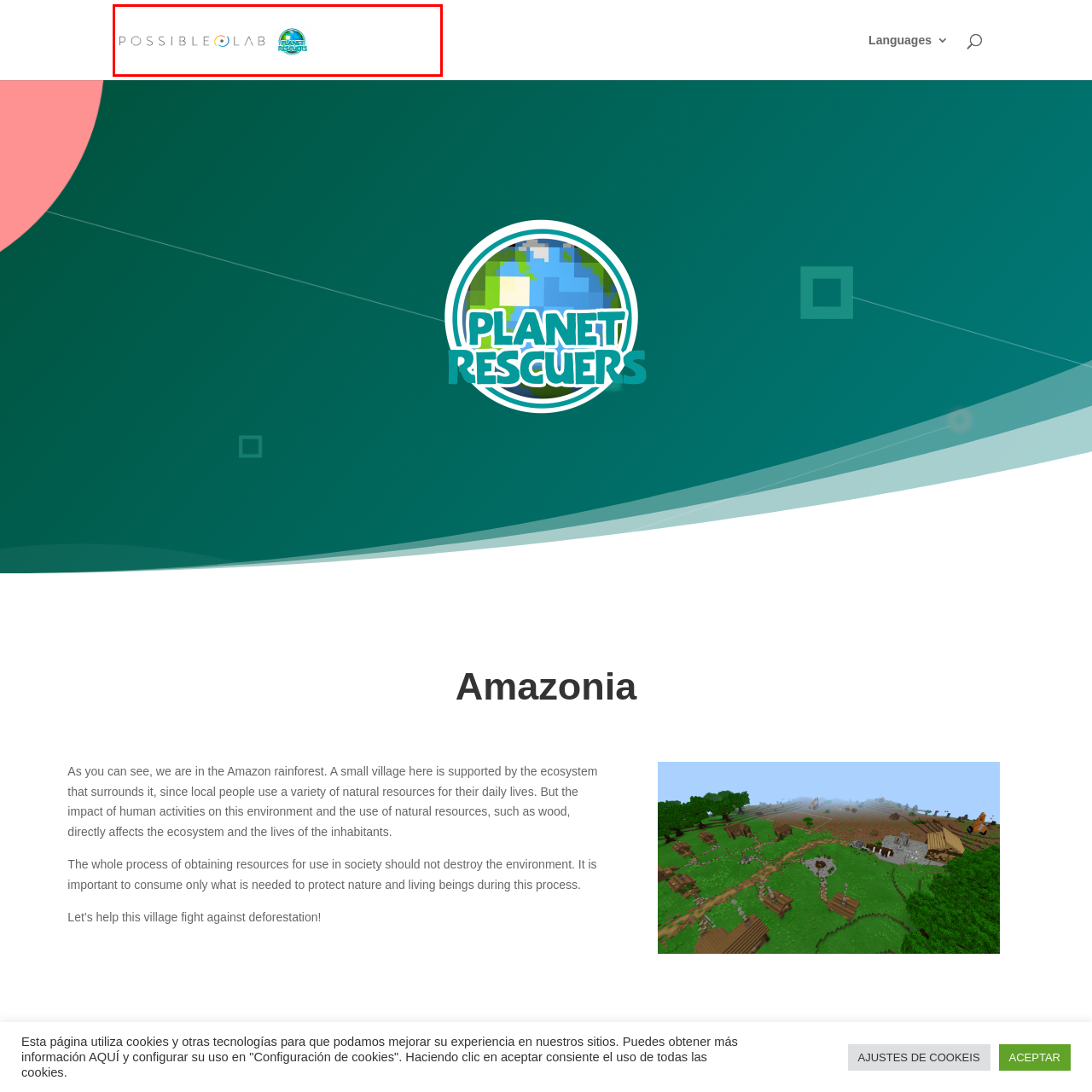View the portion of the image within the red bounding box and answer this question using a single word or phrase:
What is symbolized by the globe in the 'Planet Rescuers' logo?

Environmental awareness